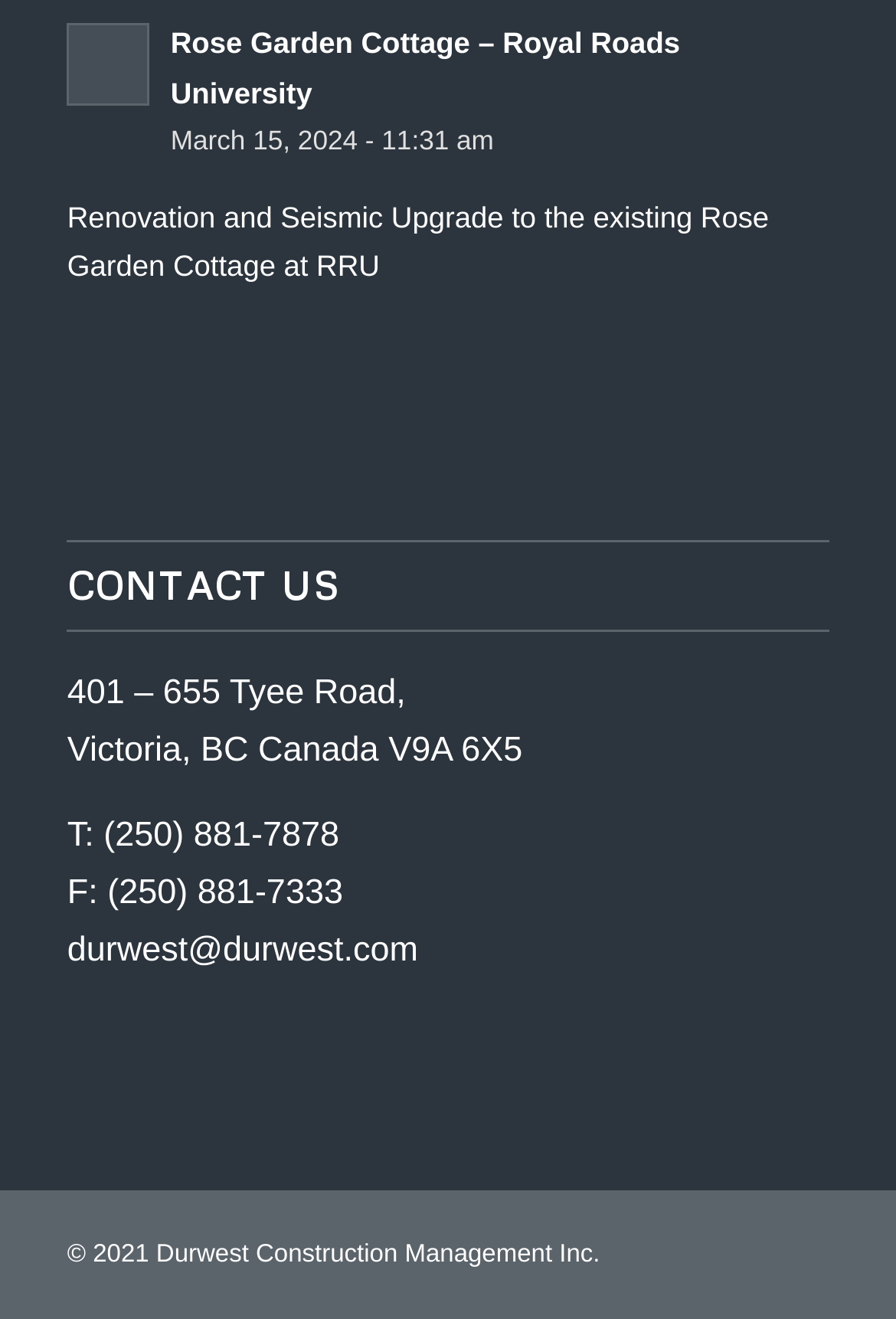Please find the bounding box for the UI element described by: "durwest@durwest.com".

[0.075, 0.705, 0.467, 0.735]